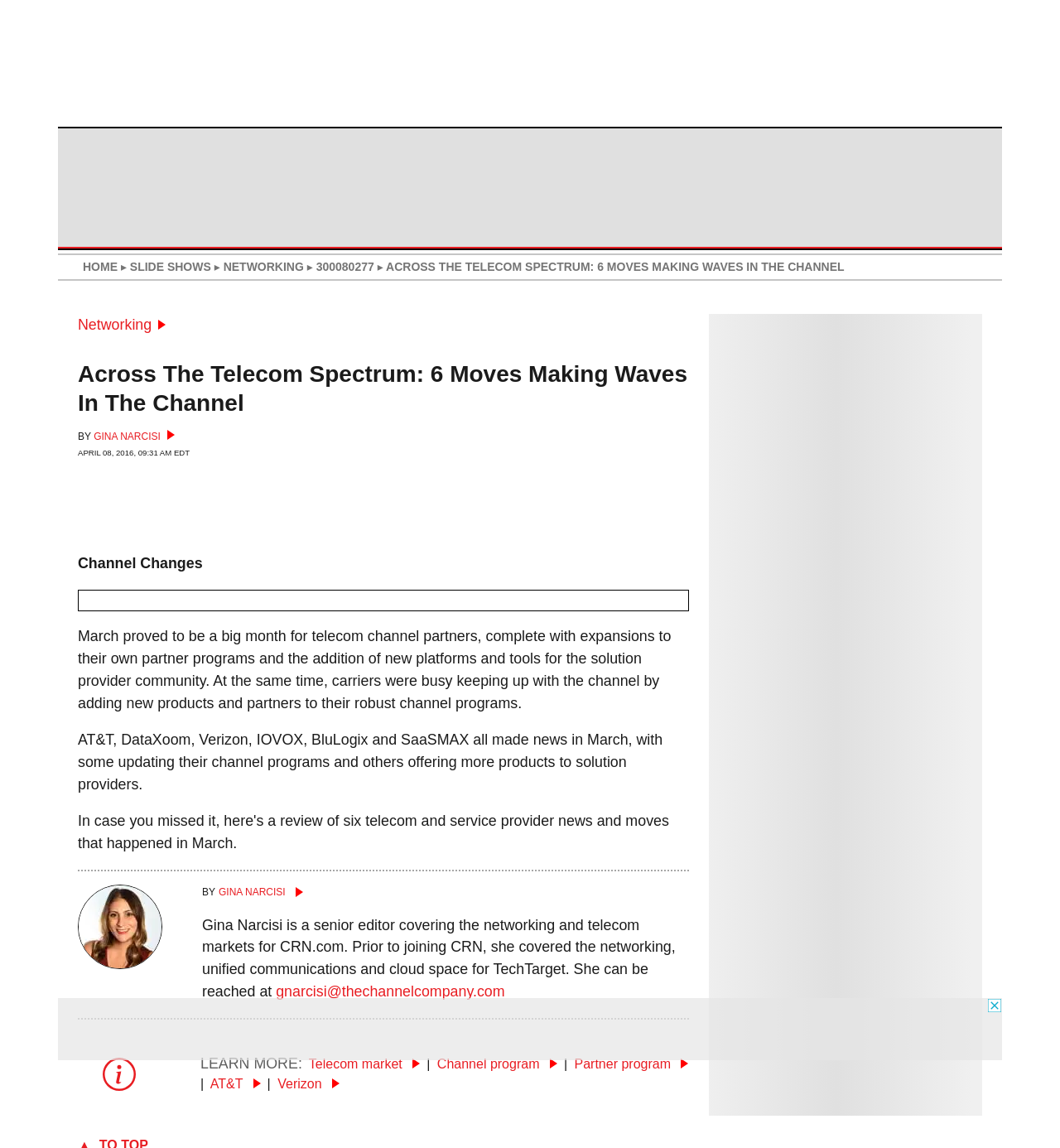Provide the bounding box coordinates of the area you need to click to execute the following instruction: "Learn more about the Telecom market".

[0.291, 0.92, 0.396, 0.933]